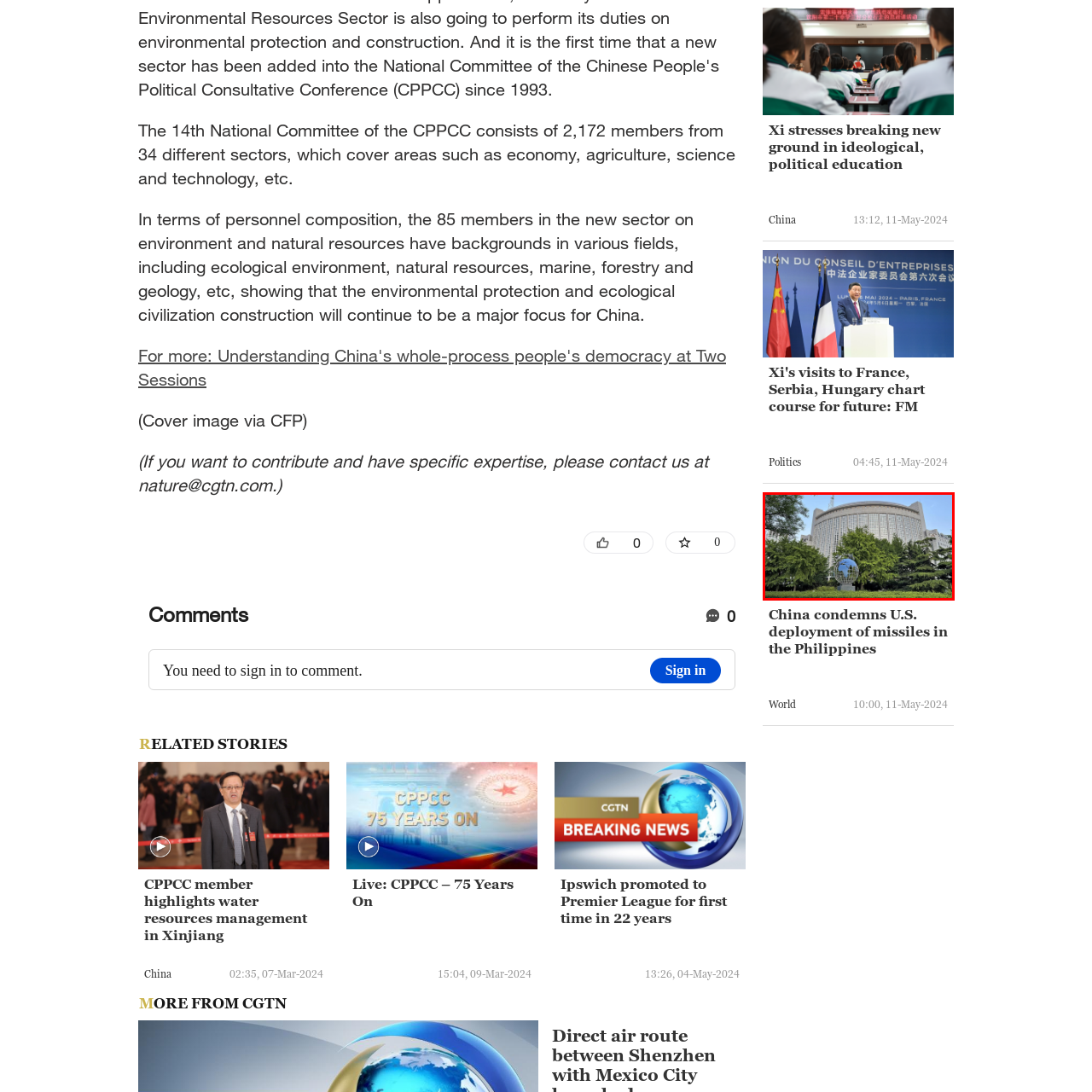Generate a meticulous caption for the image that is highlighted by the red boundary line.

The image showcases an impressive government building surrounded by lush greenery, symbolizing the intersection of nature and governance. In the foreground, a prominent globe sculpture can be seen, representing global connectivity and cooperation. This setting reflects the themes of international collaboration and environmental stewardship discussed during the 14th National Committee of the CPPCC, which emphasizes important sectors including environment, natural resources, and ecological civilization. The modern architectural design of the building contrasts with the natural elements, reinforcing a commitment to sustainable development as a major focus for China.